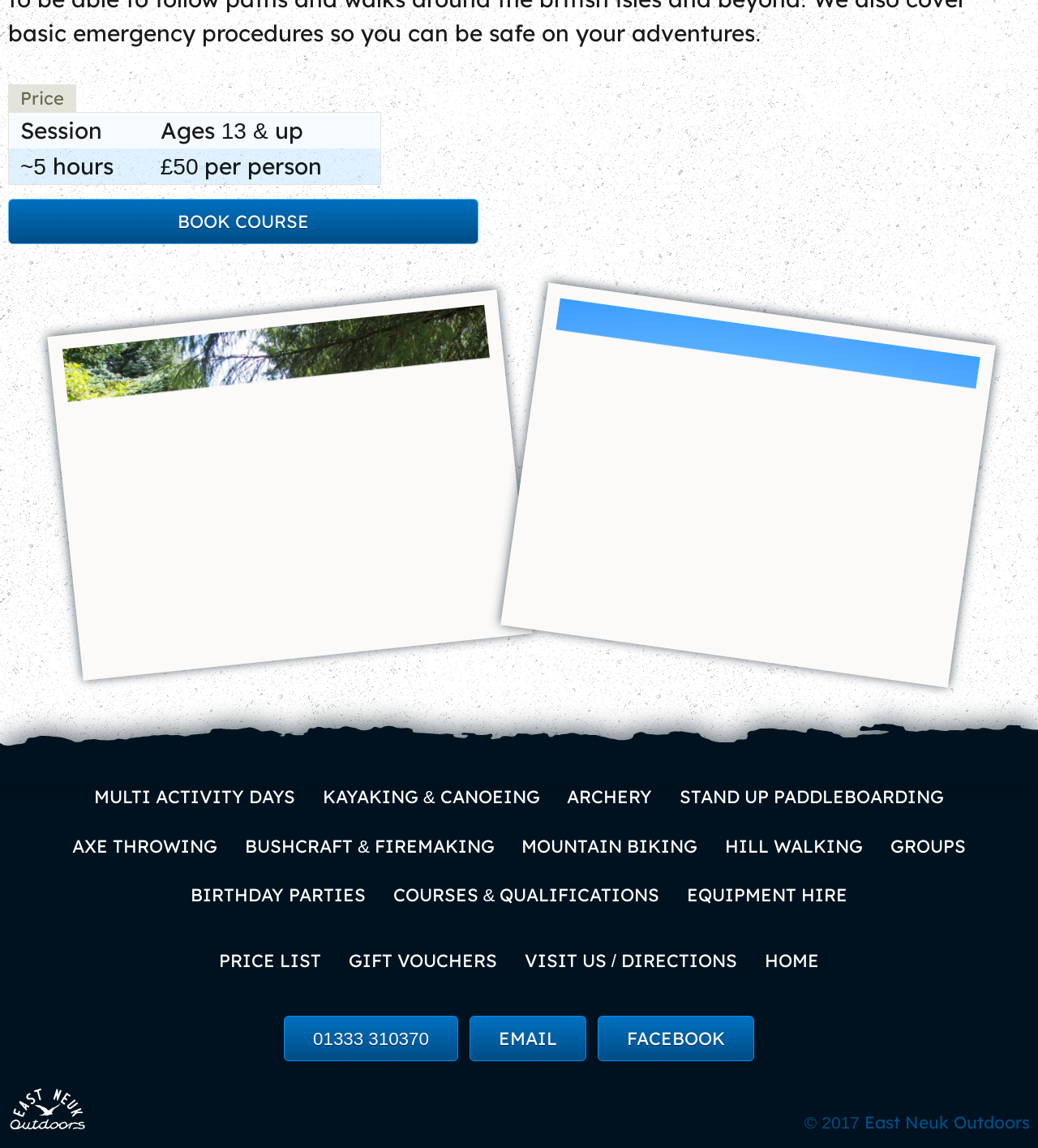Point out the bounding box coordinates of the section to click in order to follow this instruction: "Get directions to visit us".

[0.492, 0.815, 0.723, 0.858]